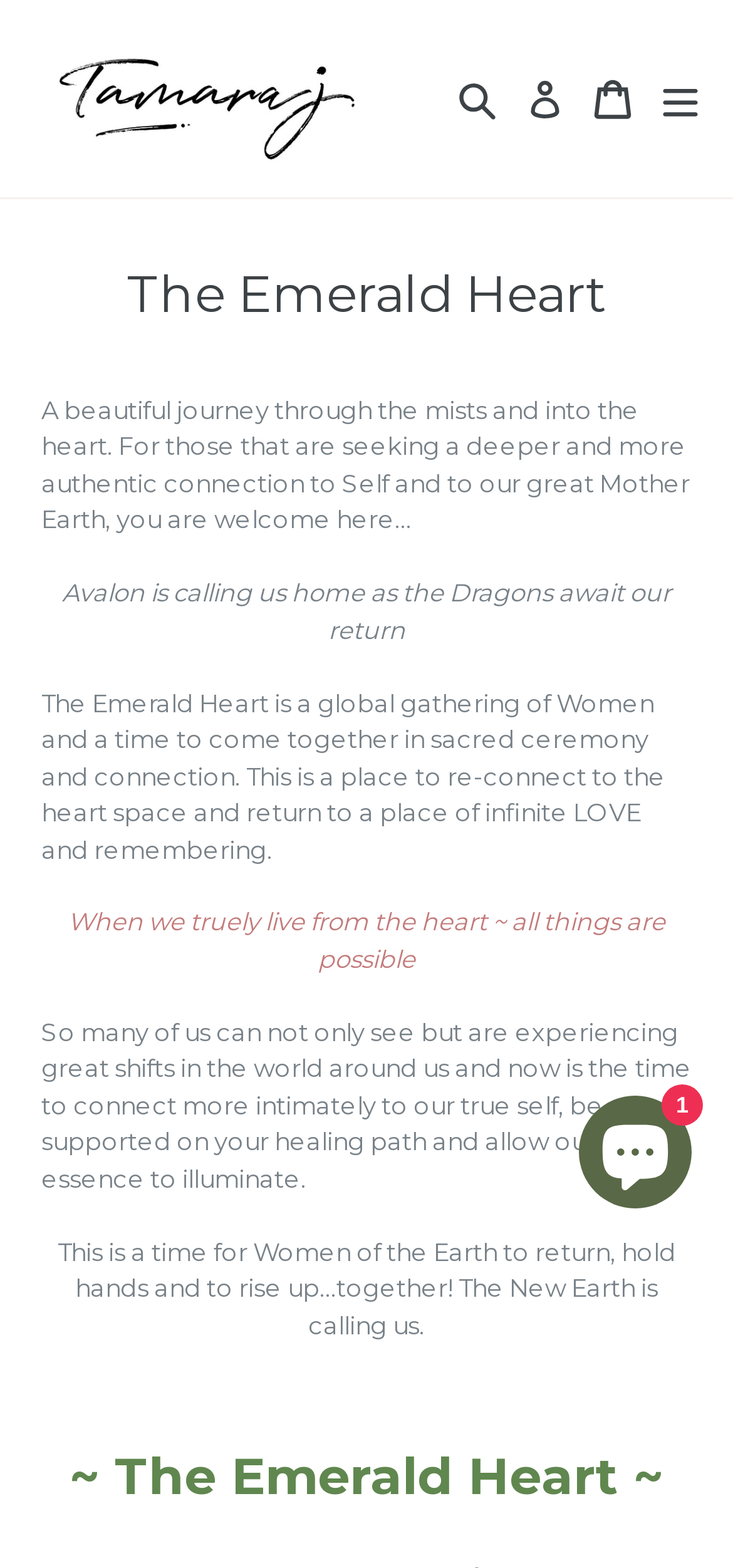Identify the first-level heading on the webpage and generate its text content.

The Emerald Heart